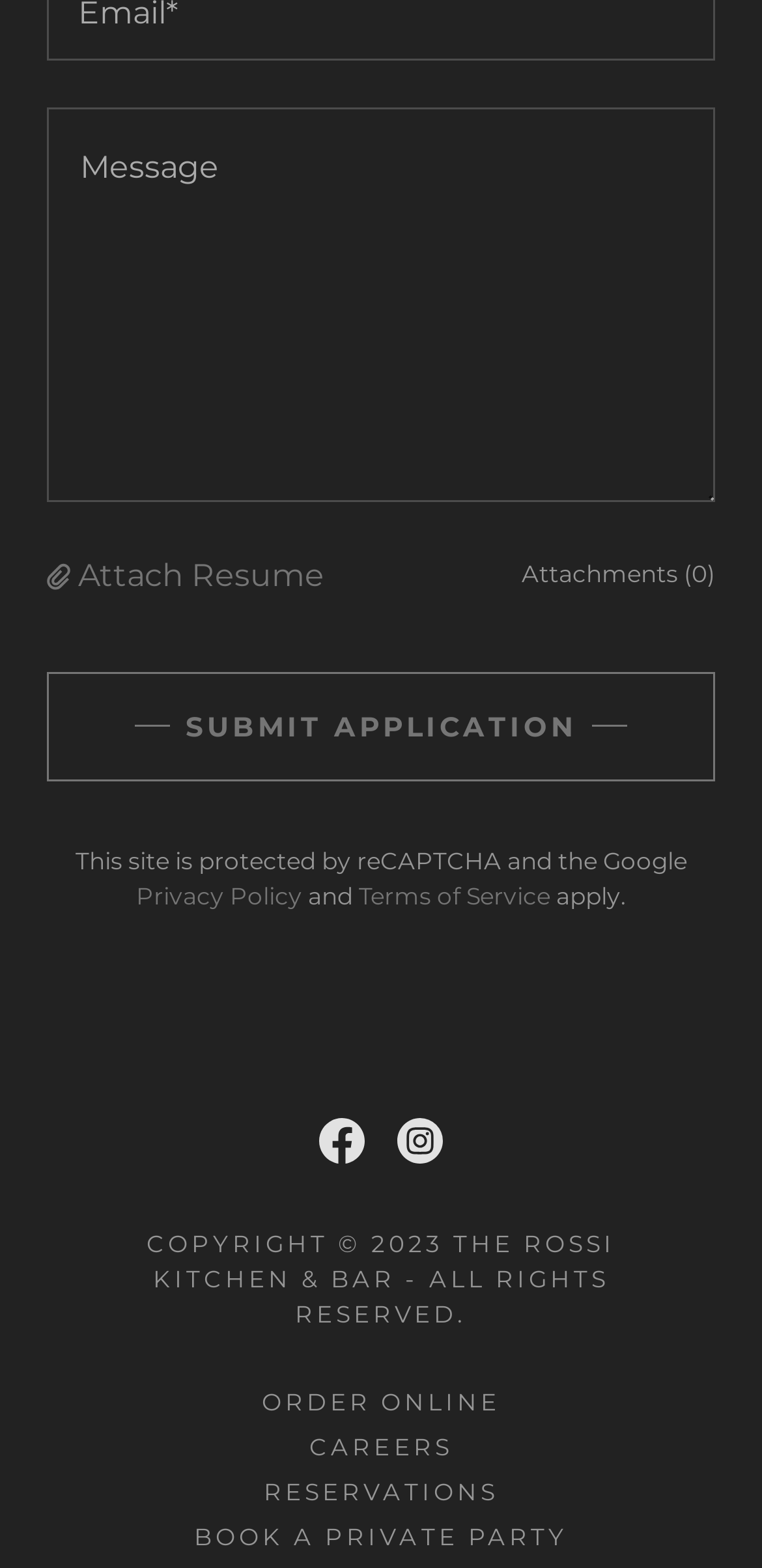Could you indicate the bounding box coordinates of the region to click in order to complete this instruction: "Attach a resume".

[0.103, 0.355, 0.426, 0.378]